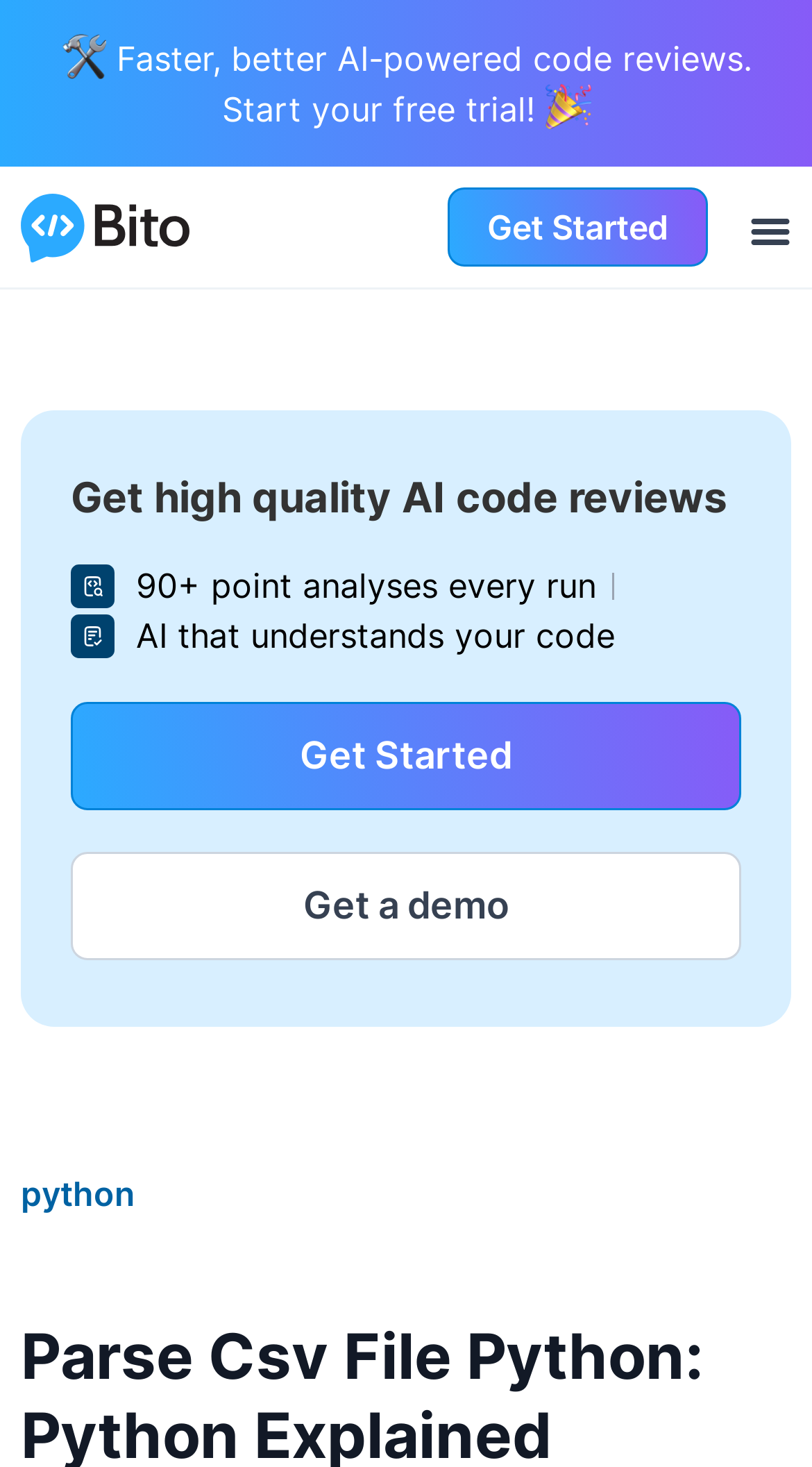What is the text above the 'Get Started' button?
Using the picture, provide a one-word or short phrase answer.

Get high quality AI code reviews